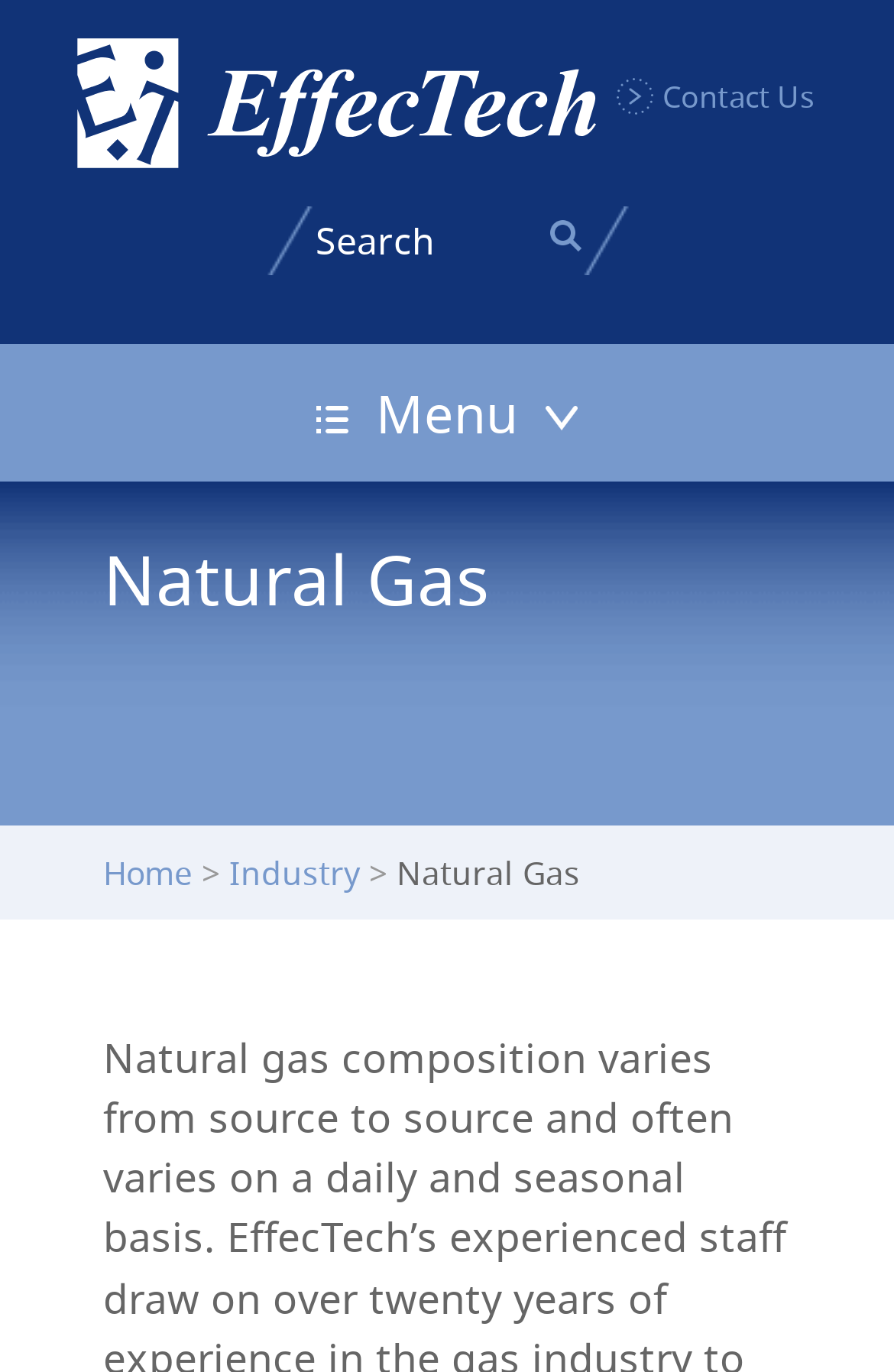Bounding box coordinates should be provided in the format (top-left x, top-left y, bottom-right x, bottom-right y) with all values between 0 and 1. Identify the bounding box for this UI element: Contact Us

[0.69, 0.055, 0.91, 0.085]